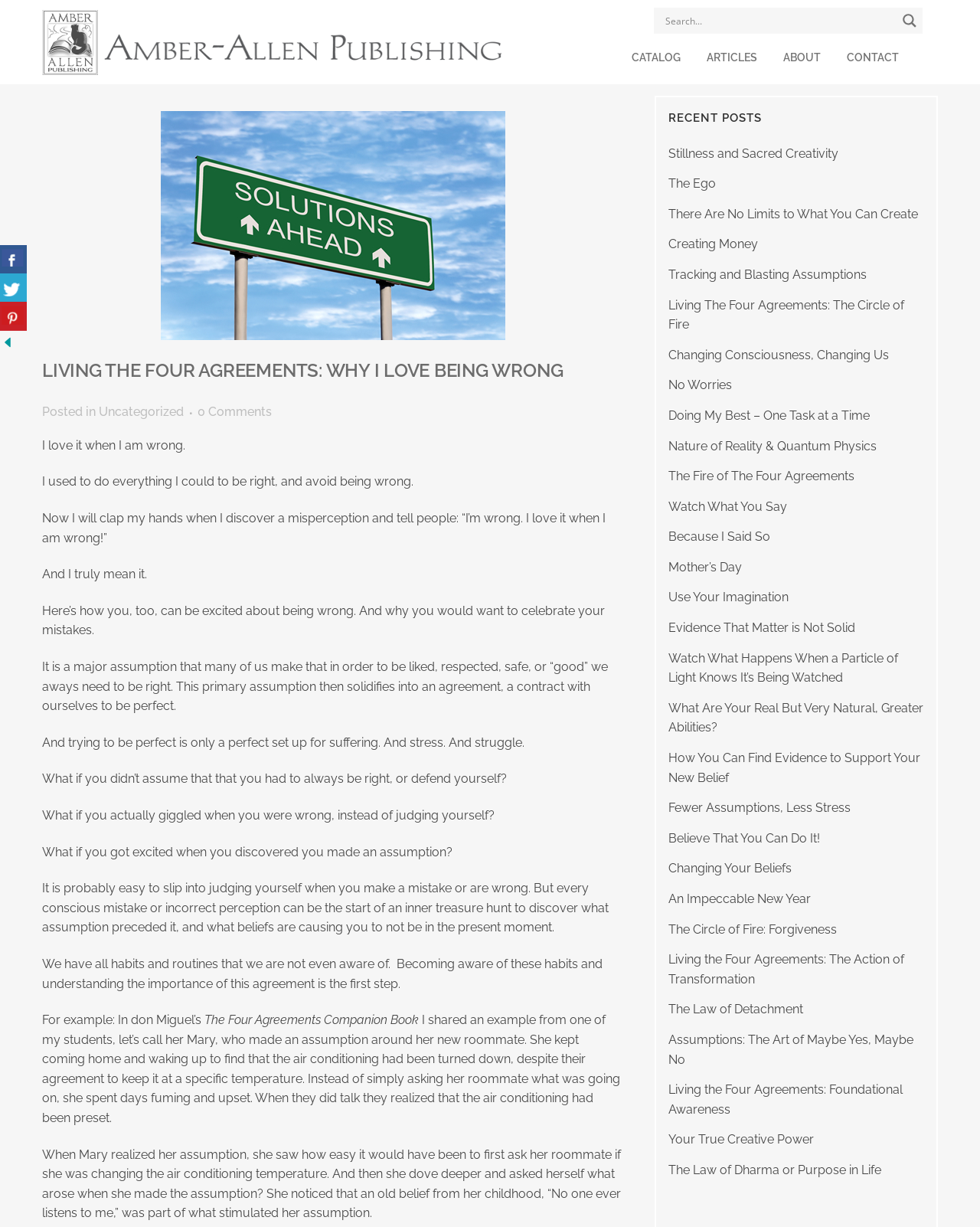Identify and provide the bounding box for the element described by: "Because I Said So".

[0.682, 0.432, 0.786, 0.443]